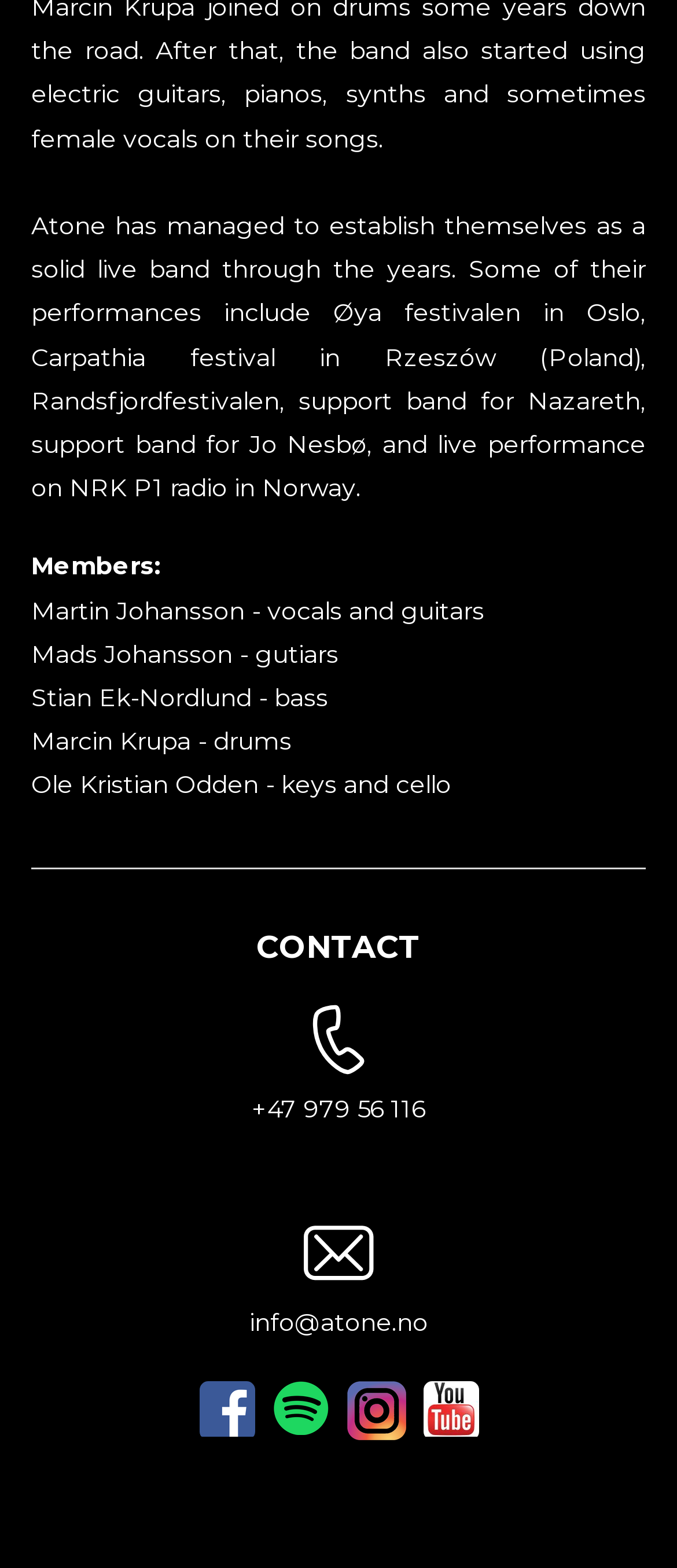What is the email address listed?
Respond to the question with a single word or phrase according to the image.

info@atone.no